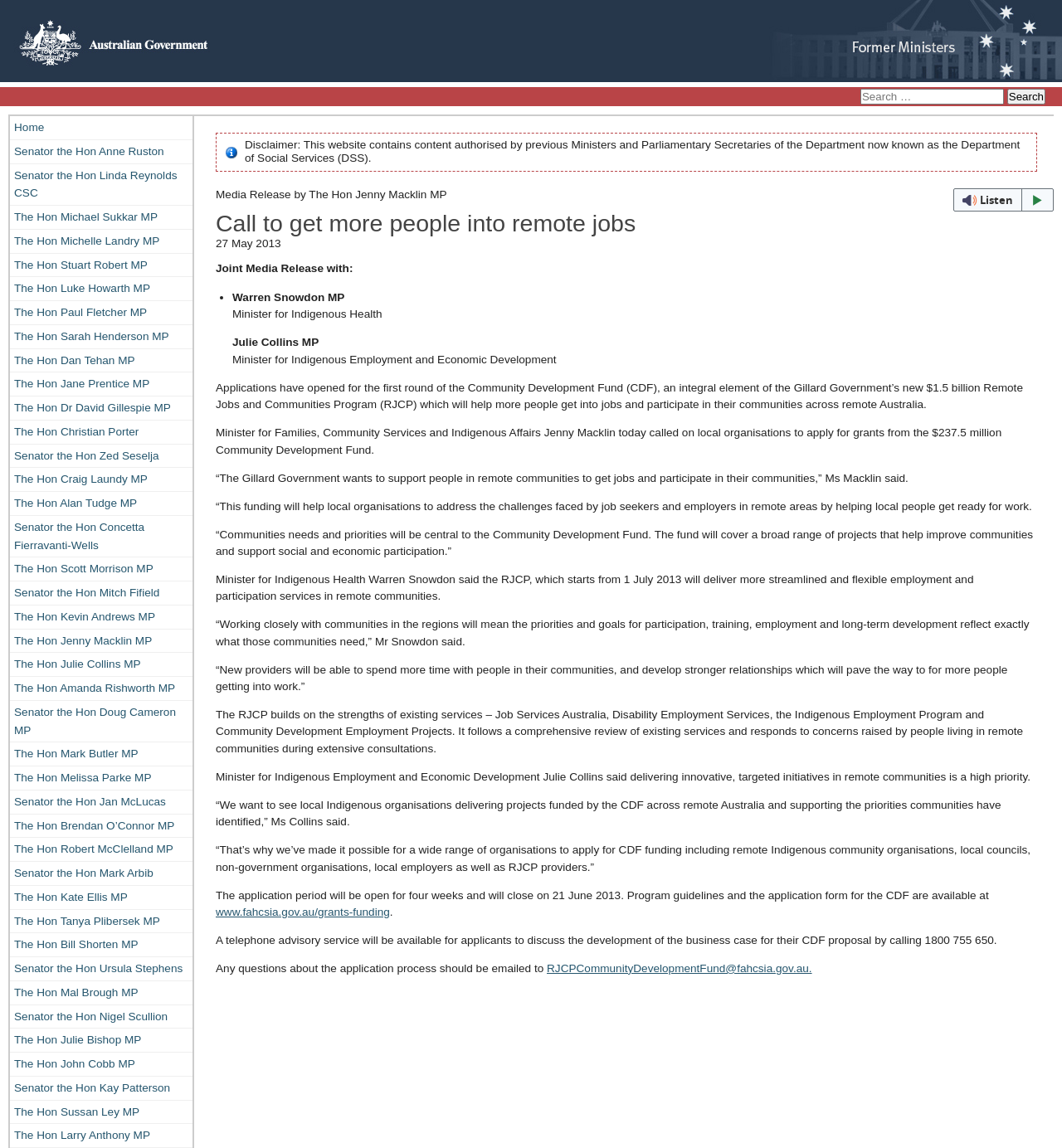Based on the image, please respond to the question with as much detail as possible:
What is the name of the Minister for Families, Community Services and Indigenous Affairs?

The answer can be found in the article section of the webpage, where it is mentioned that 'Minister for Families, Community Services and Indigenous Affairs Jenny Macklin today called on local organisations to apply for grants from the $237.5 million Community Development Fund.'